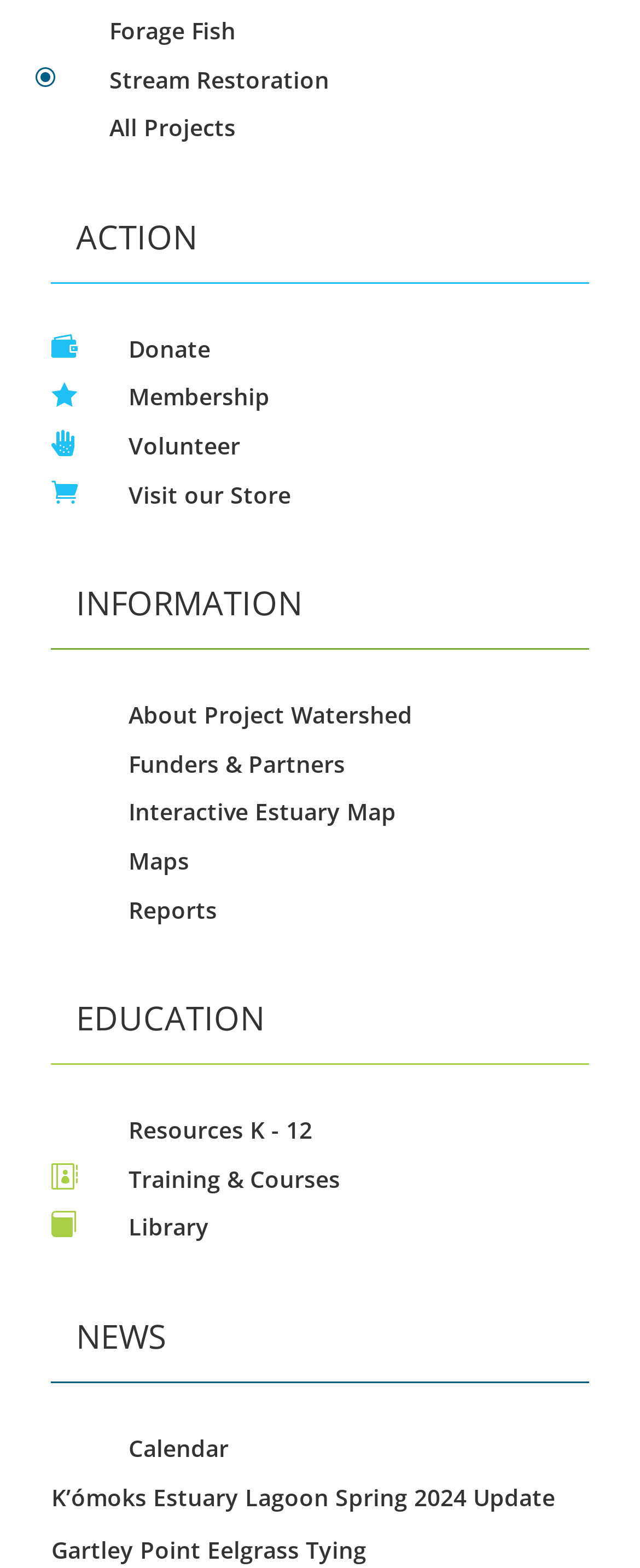What is the topic of the 'K’ómoks Estuary Lagoon Spring 2024 Update' article?
Based on the image, respond with a single word or phrase.

Estuary lagoon update